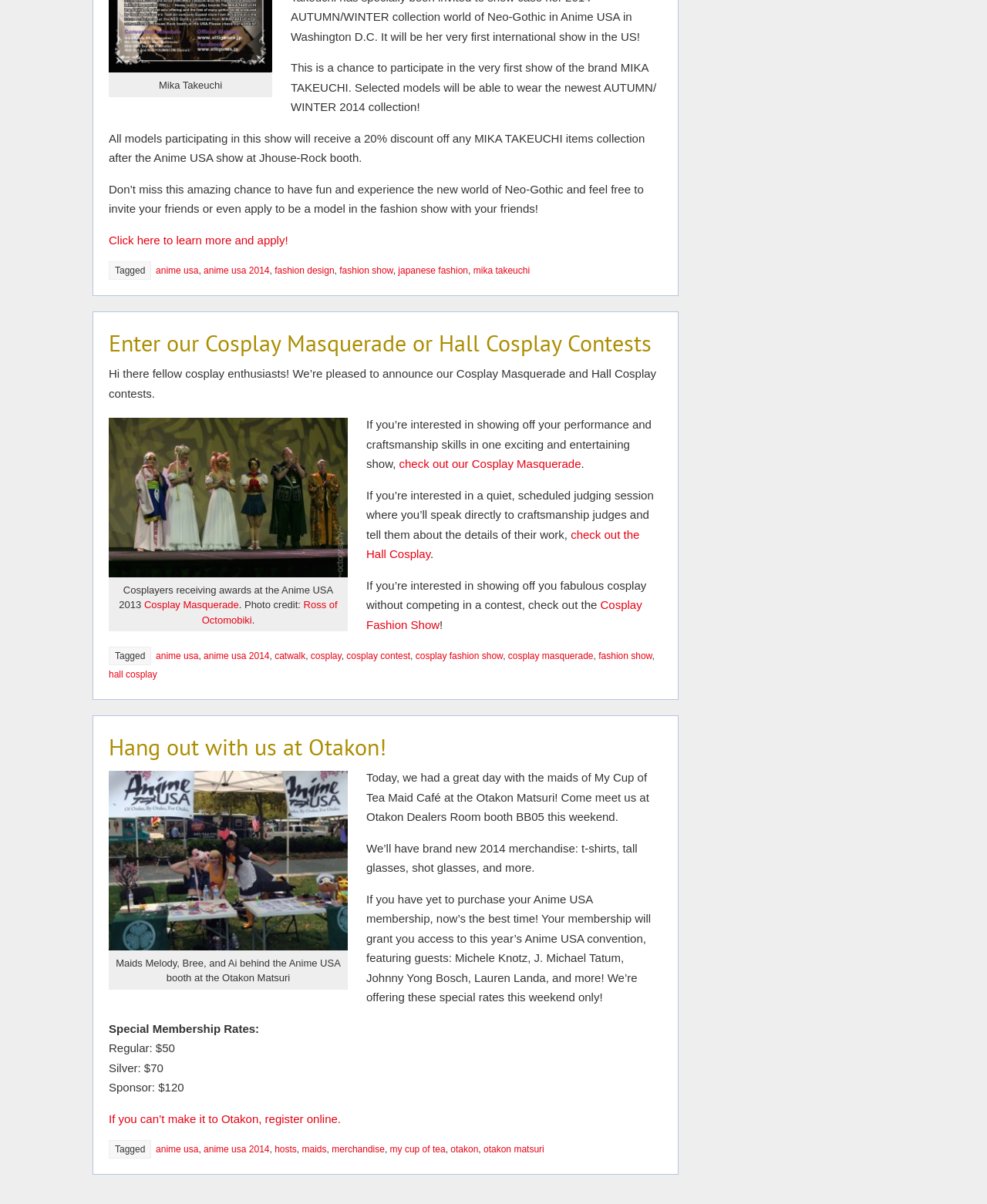Please identify the bounding box coordinates of the area that needs to be clicked to follow this instruction: "Check out the Cosplay Fashion Show".

[0.371, 0.497, 0.651, 0.524]